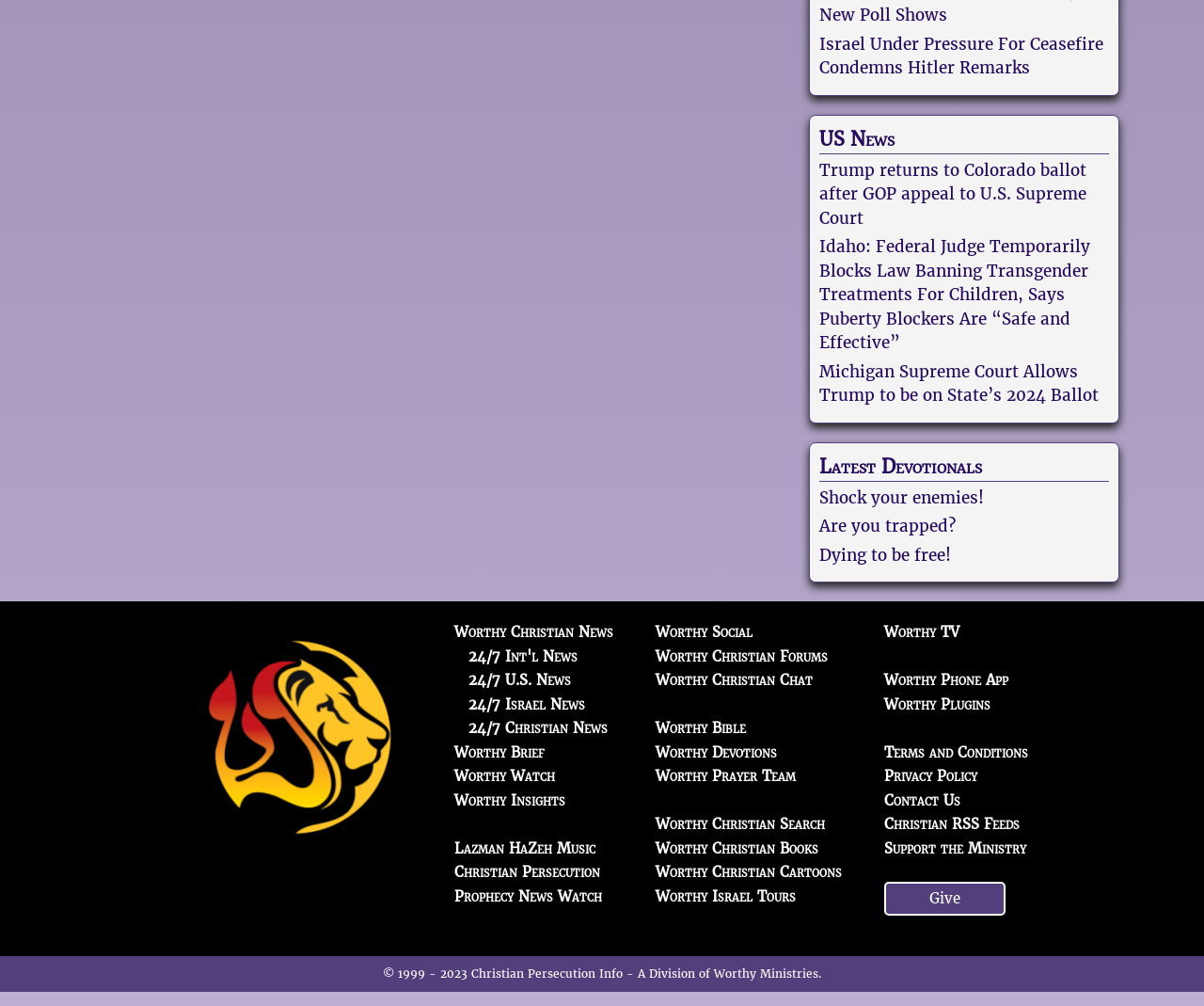Give a one-word or phrase response to the following question: What is the theme of the 'Latest Devotionals' section?

Christian devotions